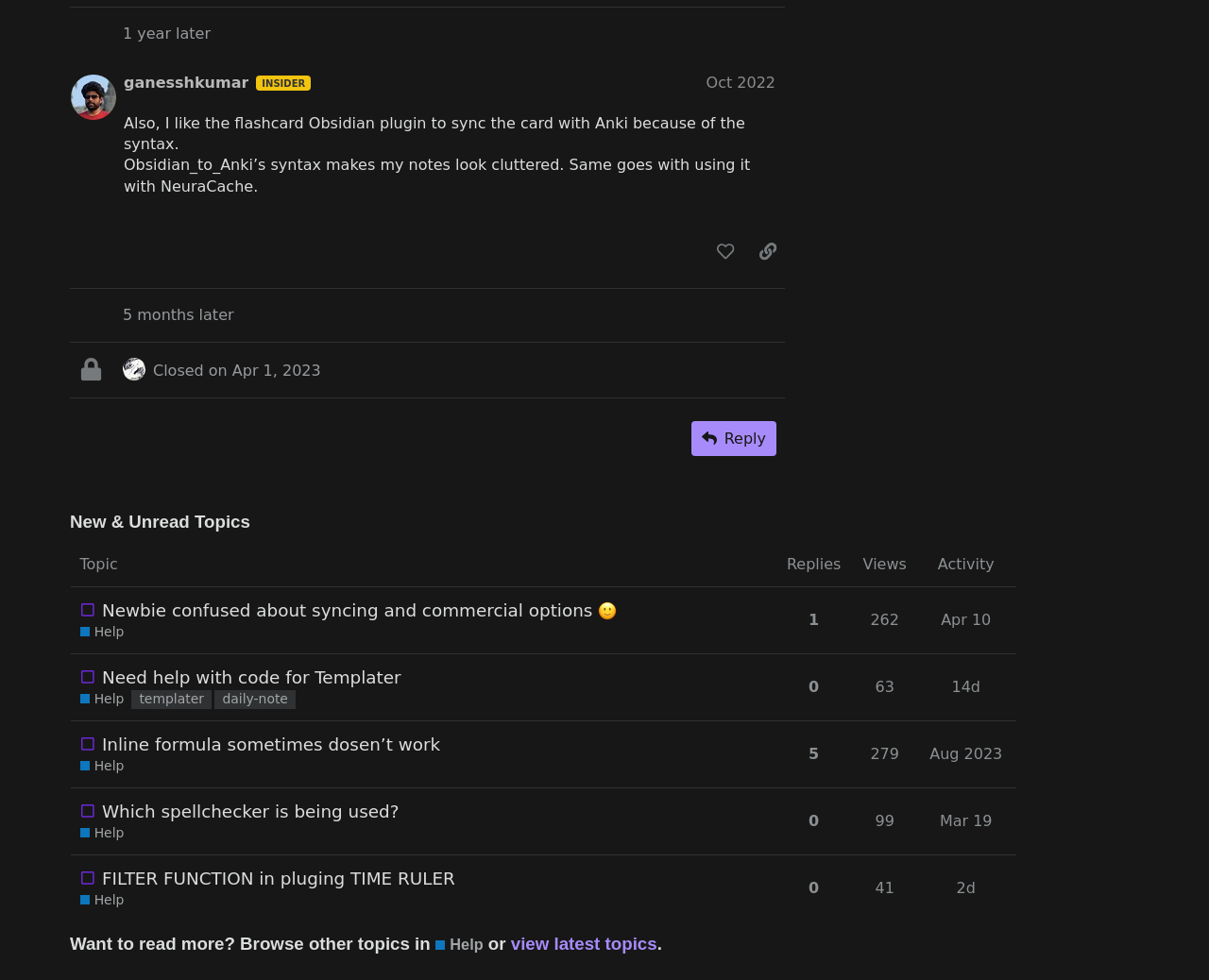Given the following UI element description: "daily-note", find the bounding box coordinates in the webpage screenshot.

[0.178, 0.704, 0.244, 0.723]